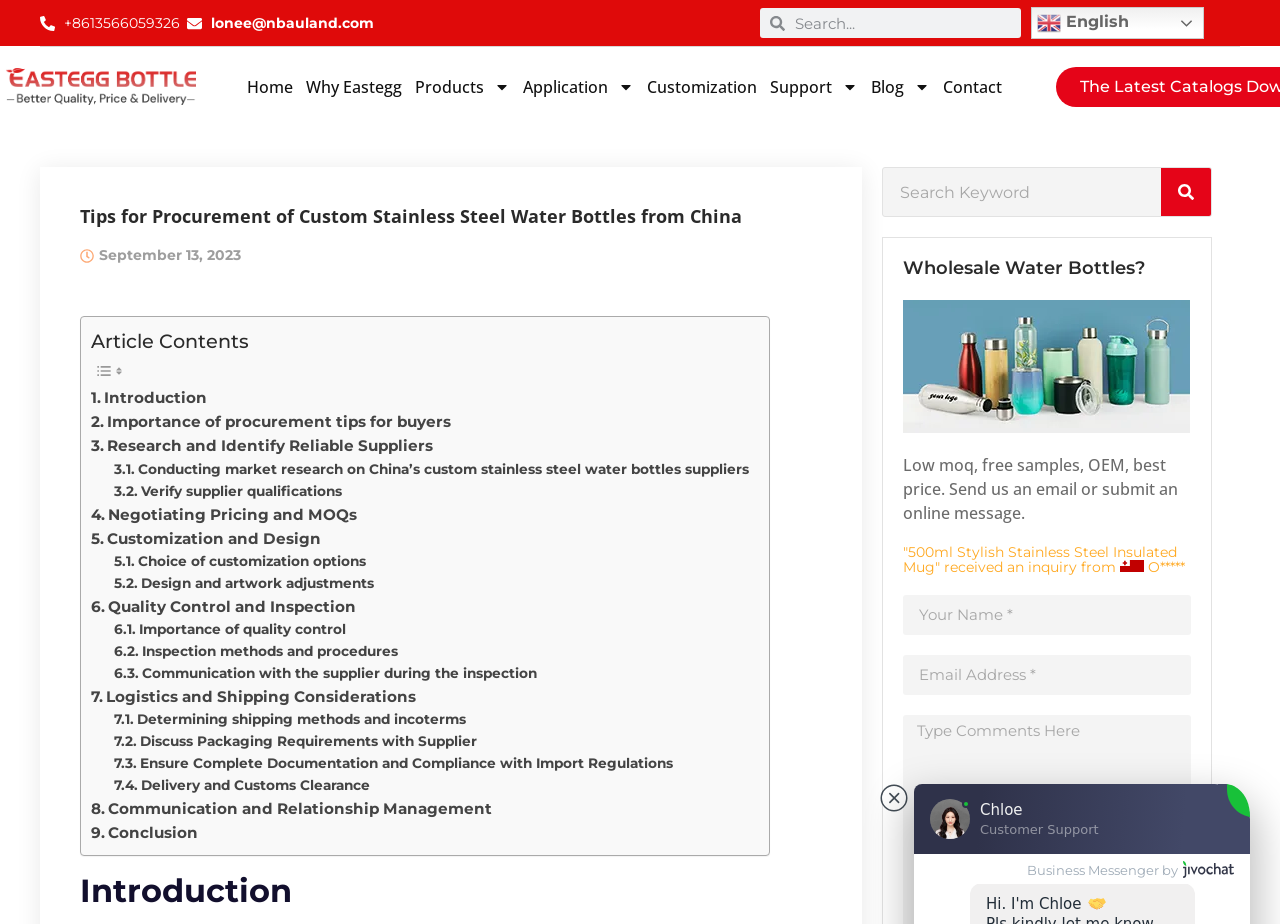Locate the bounding box coordinates of the element's region that should be clicked to carry out the following instruction: "Read the article introduction". The coordinates need to be four float numbers between 0 and 1, i.e., [left, top, right, bottom].

[0.062, 0.944, 0.642, 0.986]